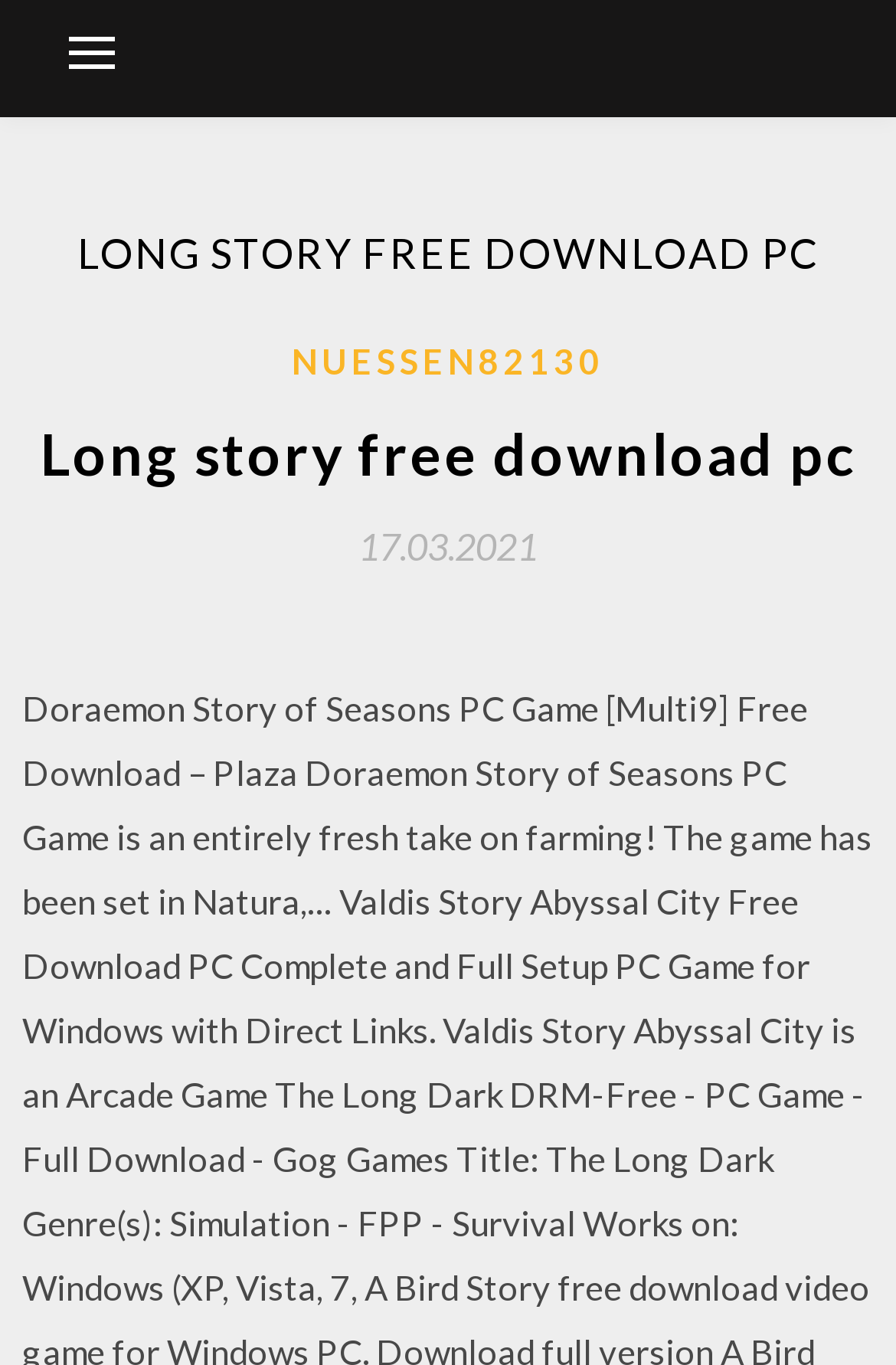Extract the primary headline from the webpage and present its text.

LONG STORY FREE DOWNLOAD PC